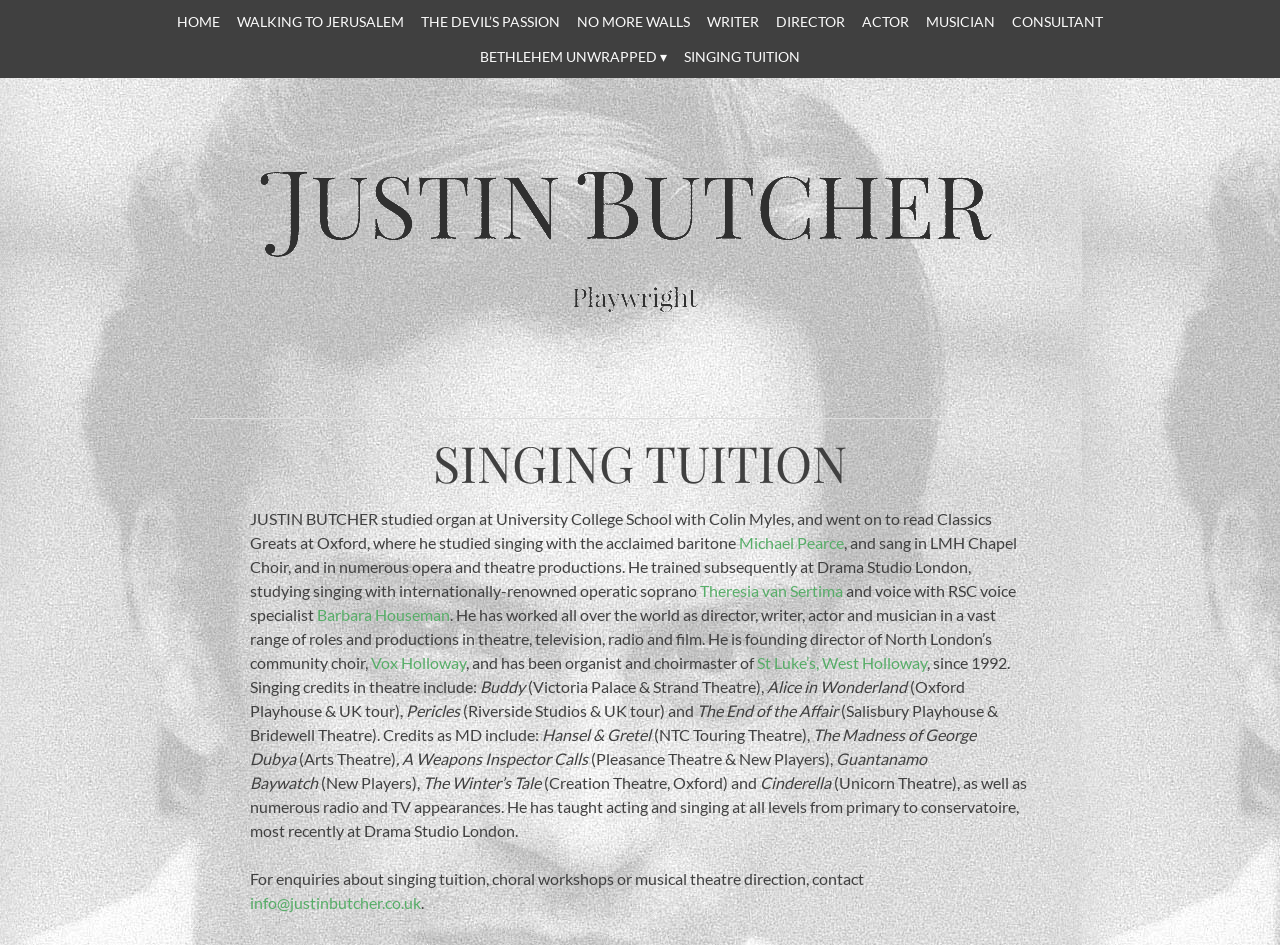What is the name of the university where Justin Butcher studied Classics Greats?
Based on the visual information, provide a detailed and comprehensive answer.

Based on the webpage, Justin Butcher studied Classics Greats at Oxford, which is mentioned in the text 'He went on to read Classics Greats at Oxford'.